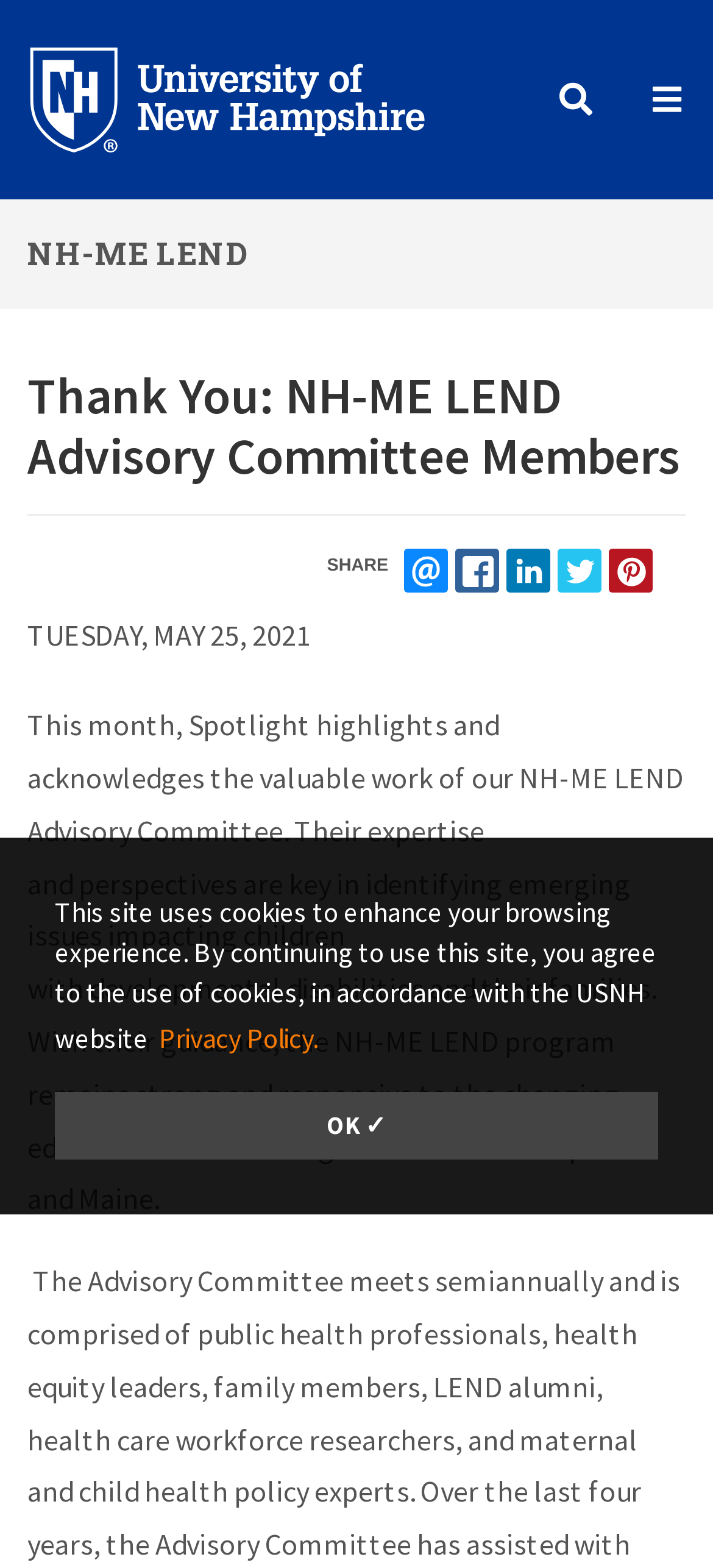Please identify the bounding box coordinates of the clickable region that I should interact with to perform the following instruction: "Click the 'FACEBOOK' link". The coordinates should be expressed as four float numbers between 0 and 1, i.e., [left, top, right, bottom].

[0.639, 0.35, 0.7, 0.378]